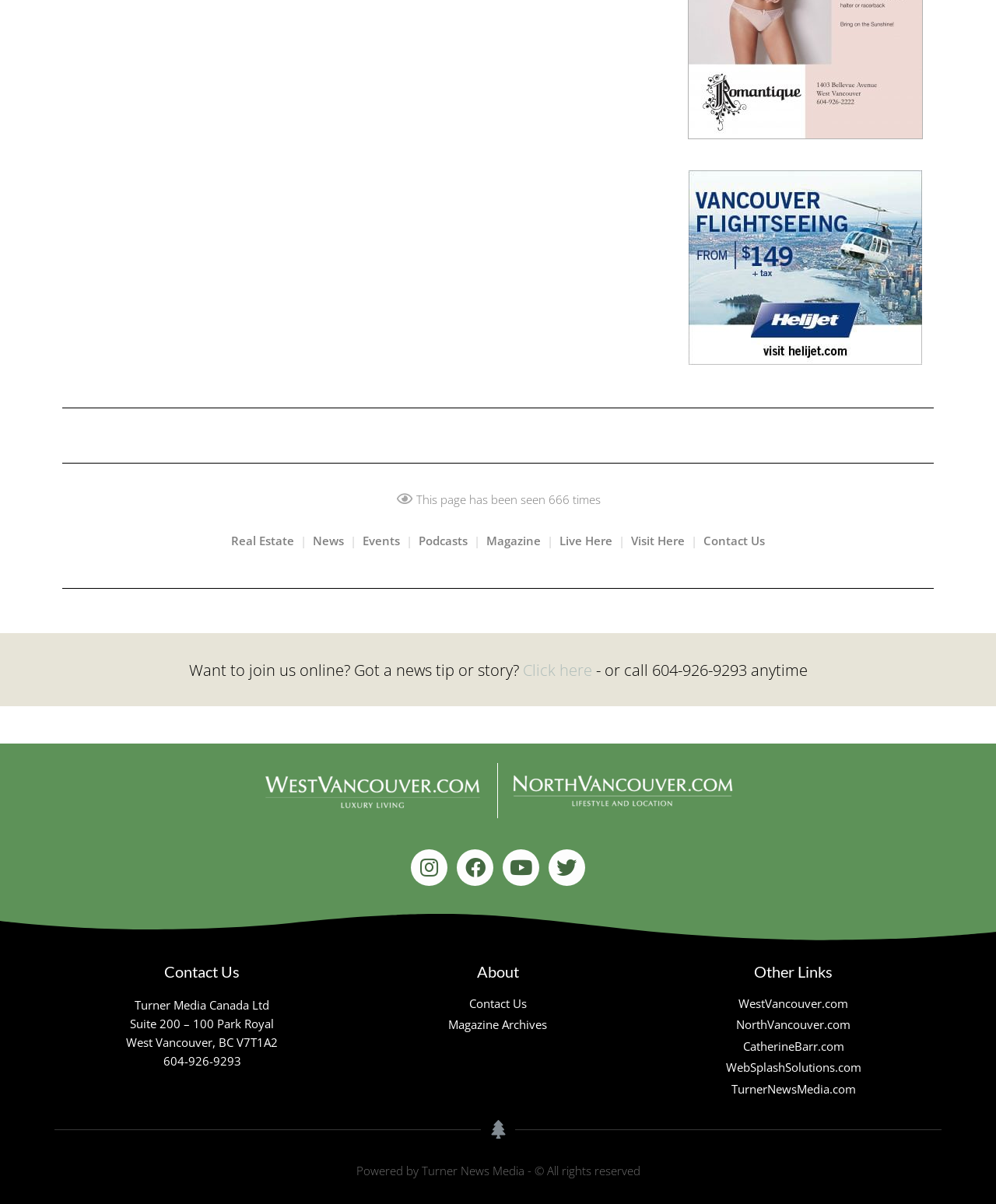How many other links are there in the 'Other Links' section? From the image, respond with a single word or brief phrase.

5